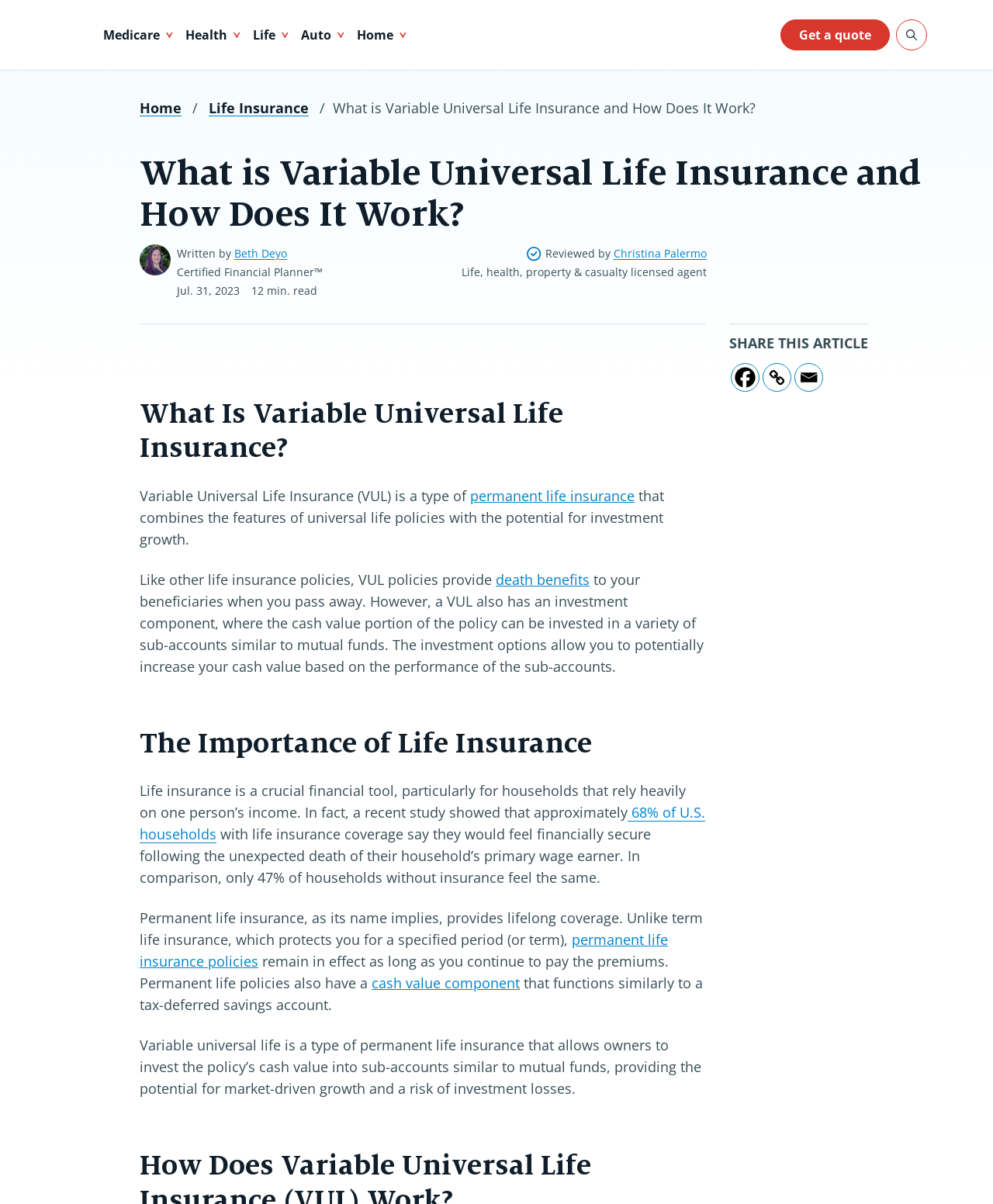Given the element description "death benefits", identify the bounding box of the corresponding UI element.

[0.499, 0.474, 0.594, 0.489]